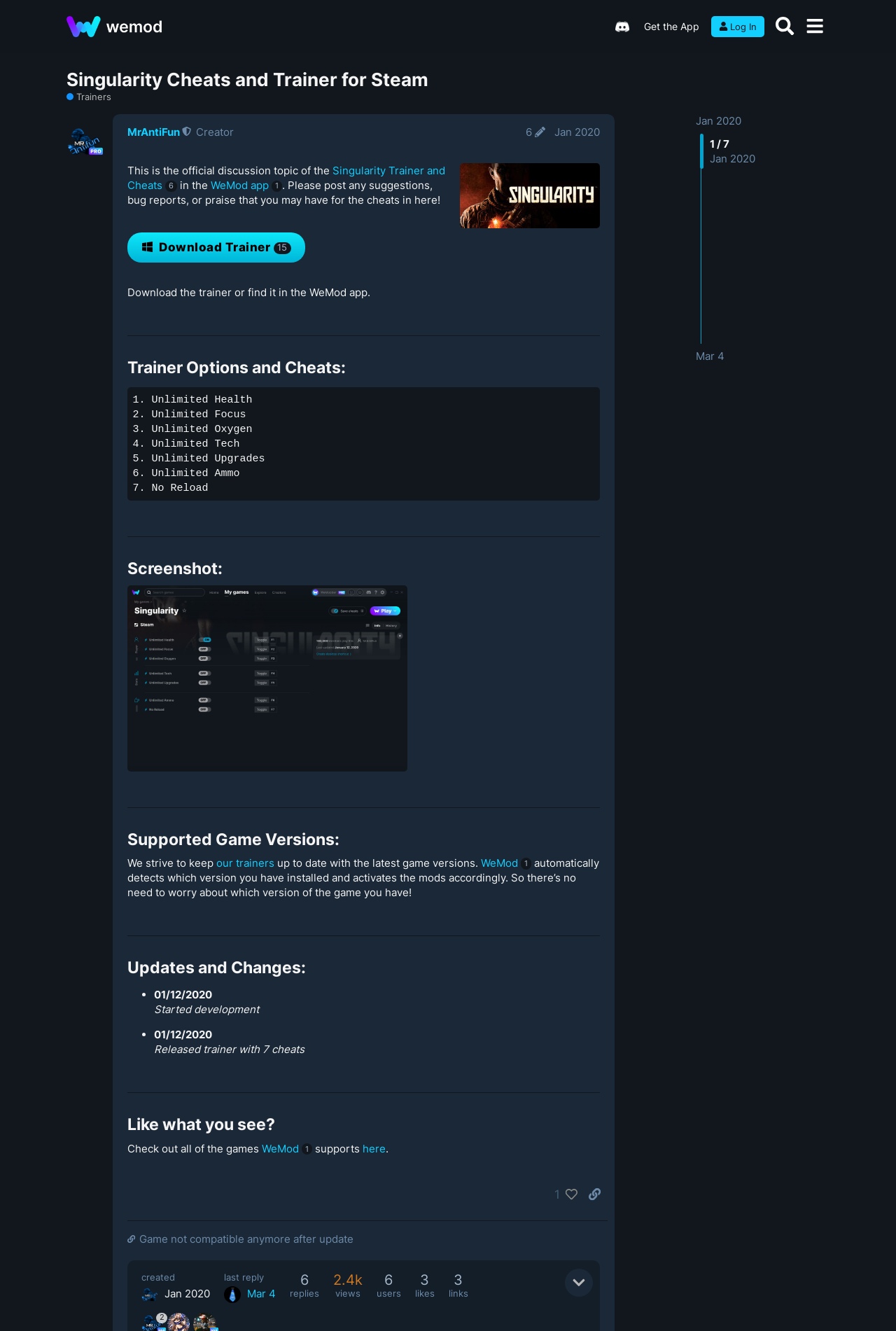What is the name of the app mentioned in this topic?
Give a detailed response to the question by analyzing the screenshot.

I found the answer by looking at the text 'in the WeMod app' which indicates that the app mentioned in this topic is WeMod app.